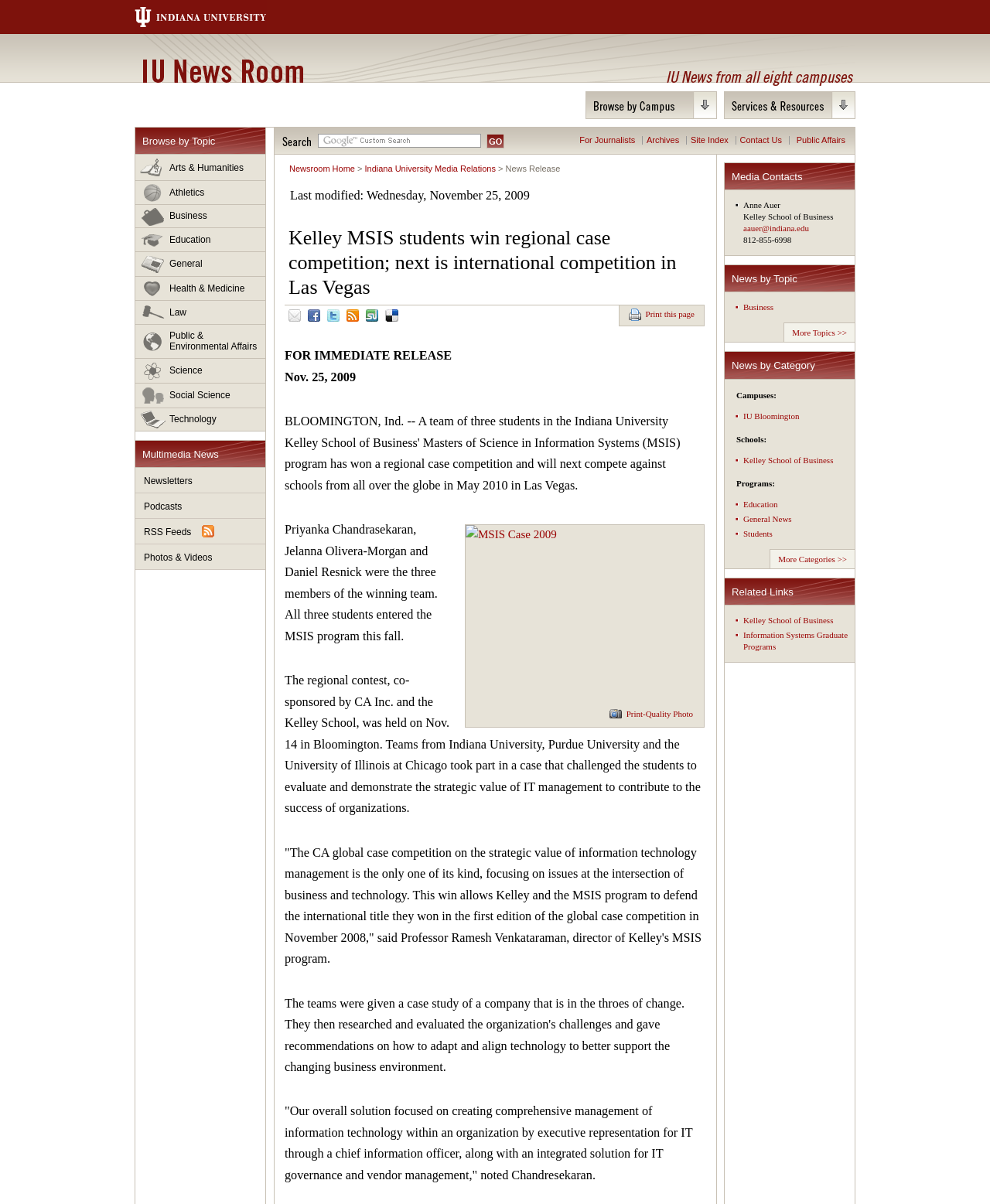Provide the bounding box coordinates for the area that should be clicked to complete the instruction: "Browse by topic".

[0.137, 0.106, 0.268, 0.128]